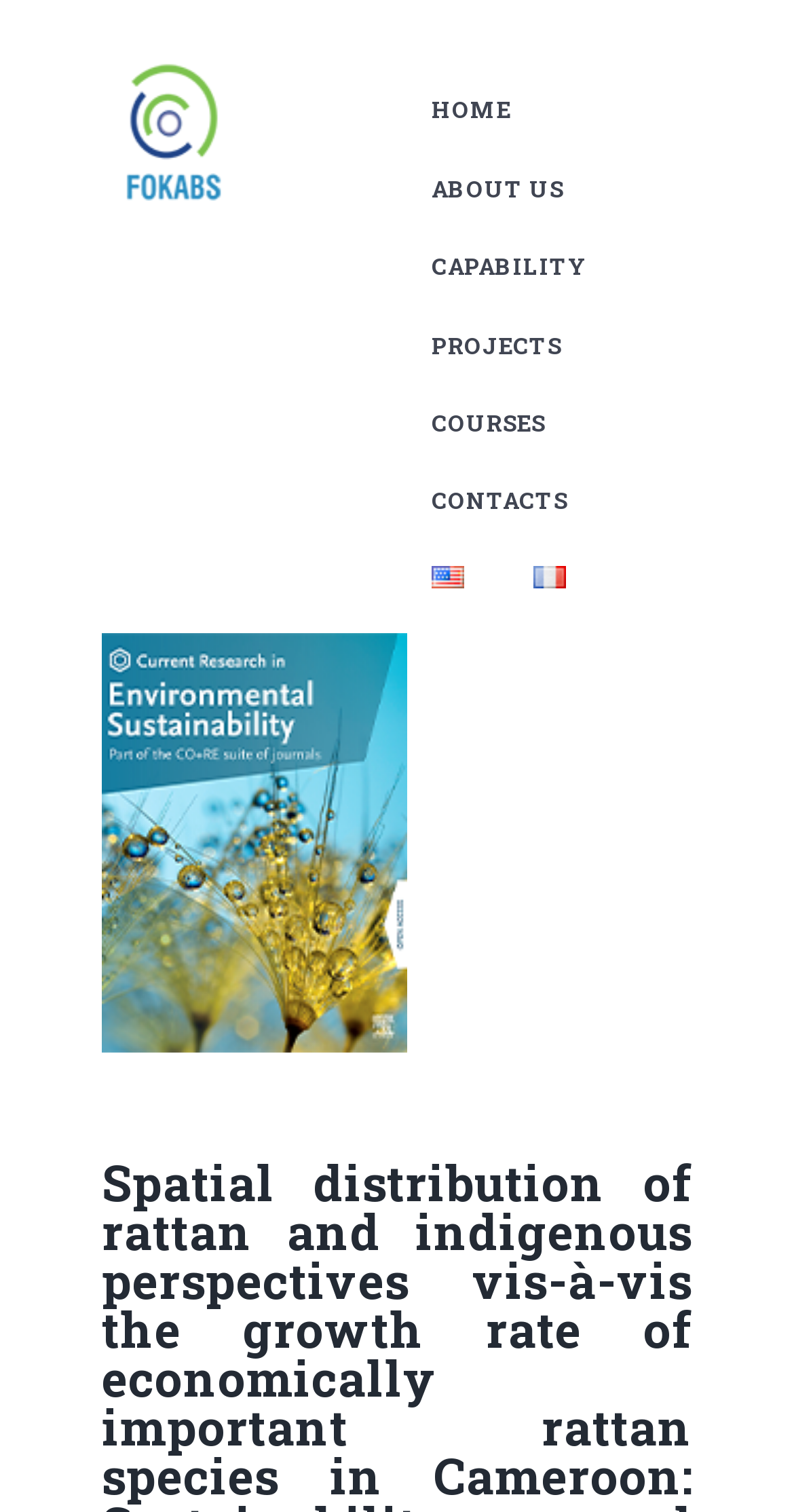Please find and report the bounding box coordinates of the element to click in order to perform the following action: "view the figure". The coordinates should be expressed as four float numbers between 0 and 1, in the format [left, top, right, bottom].

[0.128, 0.419, 0.872, 0.696]